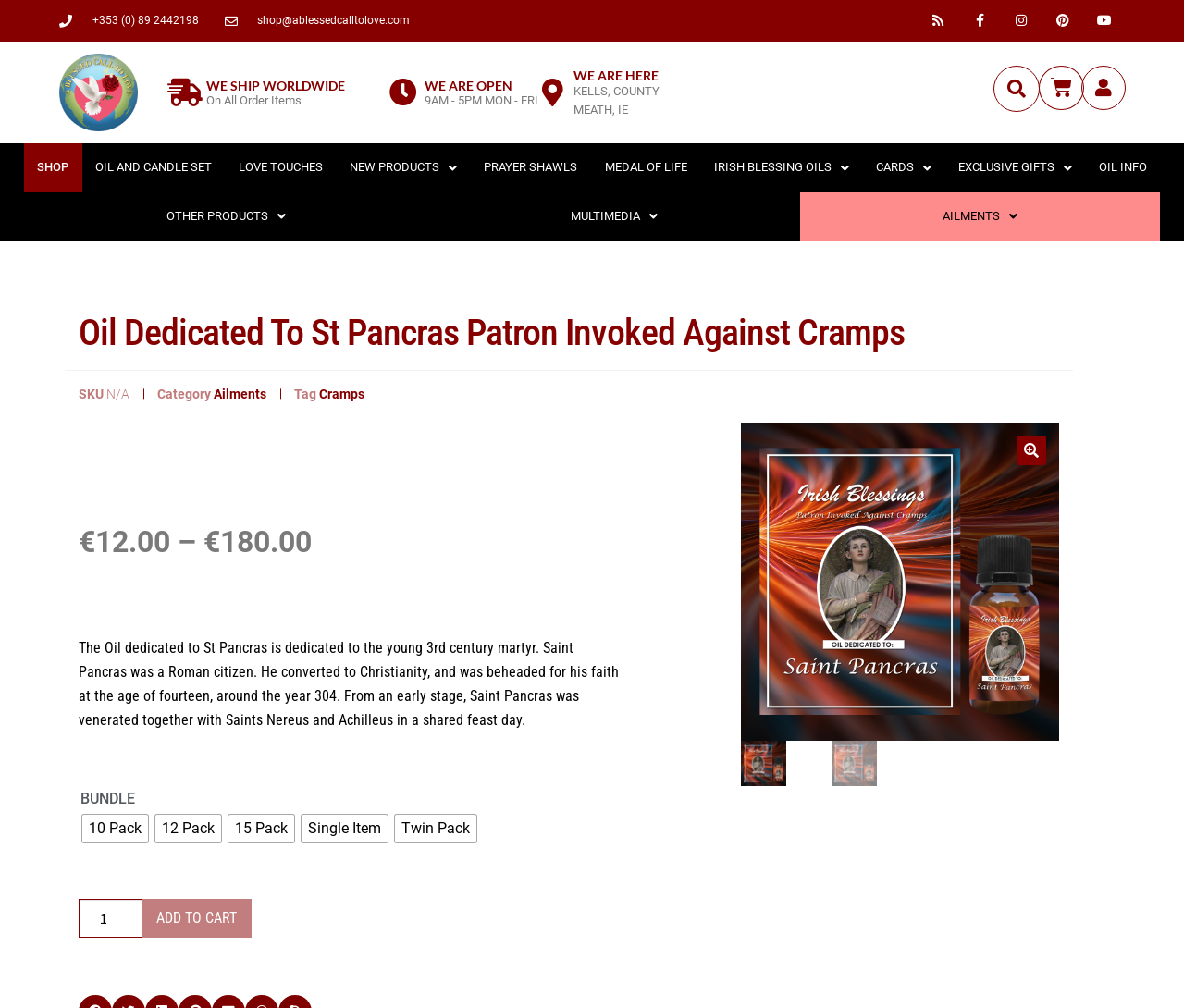Use the details in the image to answer the question thoroughly: 
How many social media links are there?

I counted the social media links at the top of the webpage, and I found five links: Facebook, Instagram, Pinterest, Youtube, and Rss.